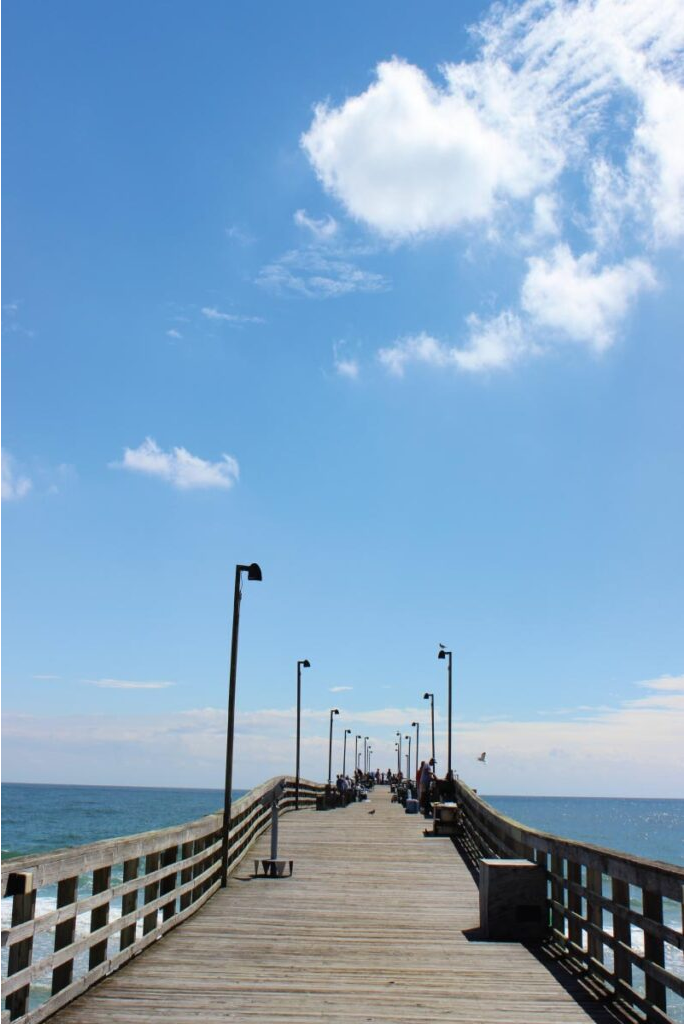Respond to the following query with just one word or a short phrase: 
What type of planks make up the pathway?

Wooden